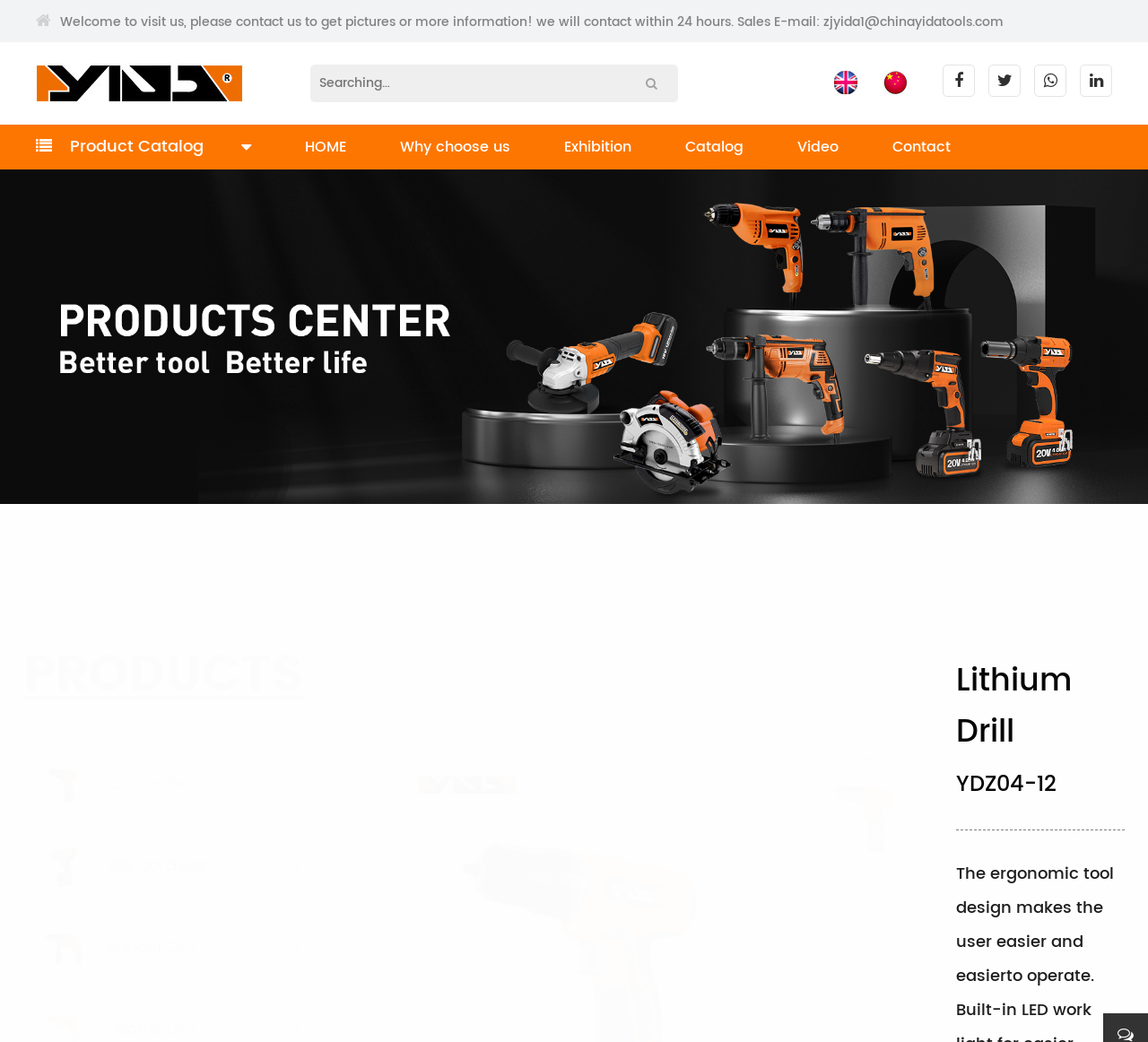Please specify the bounding box coordinates of the region to click in order to perform the following instruction: "Switch to English".

[0.726, 0.066, 0.748, 0.091]